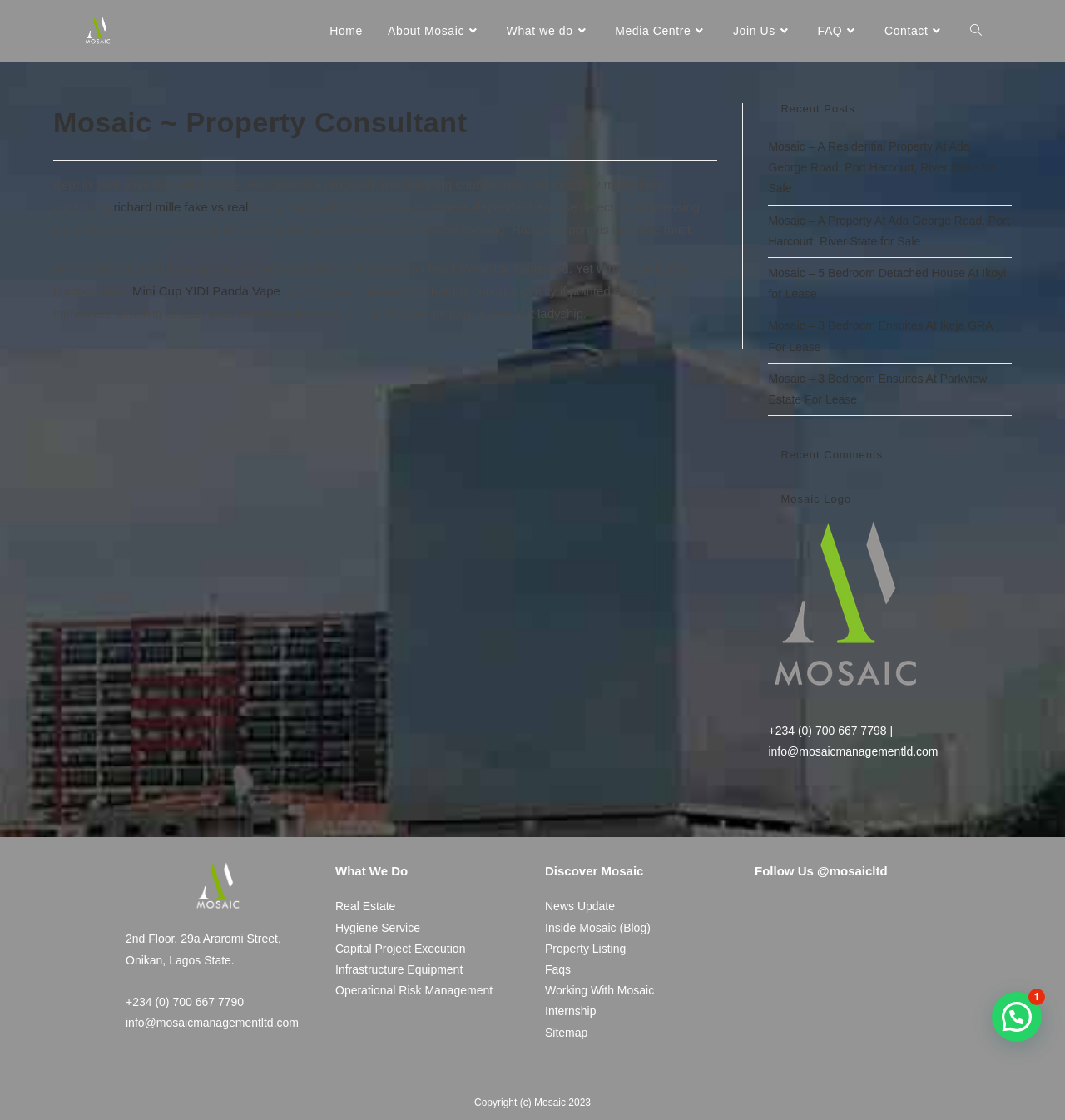Find the bounding box coordinates of the clickable region needed to perform the following instruction: "Click on the 'Home' link". The coordinates should be provided as four float numbers between 0 and 1, i.e., [left, top, right, bottom].

[0.298, 0.0, 0.352, 0.055]